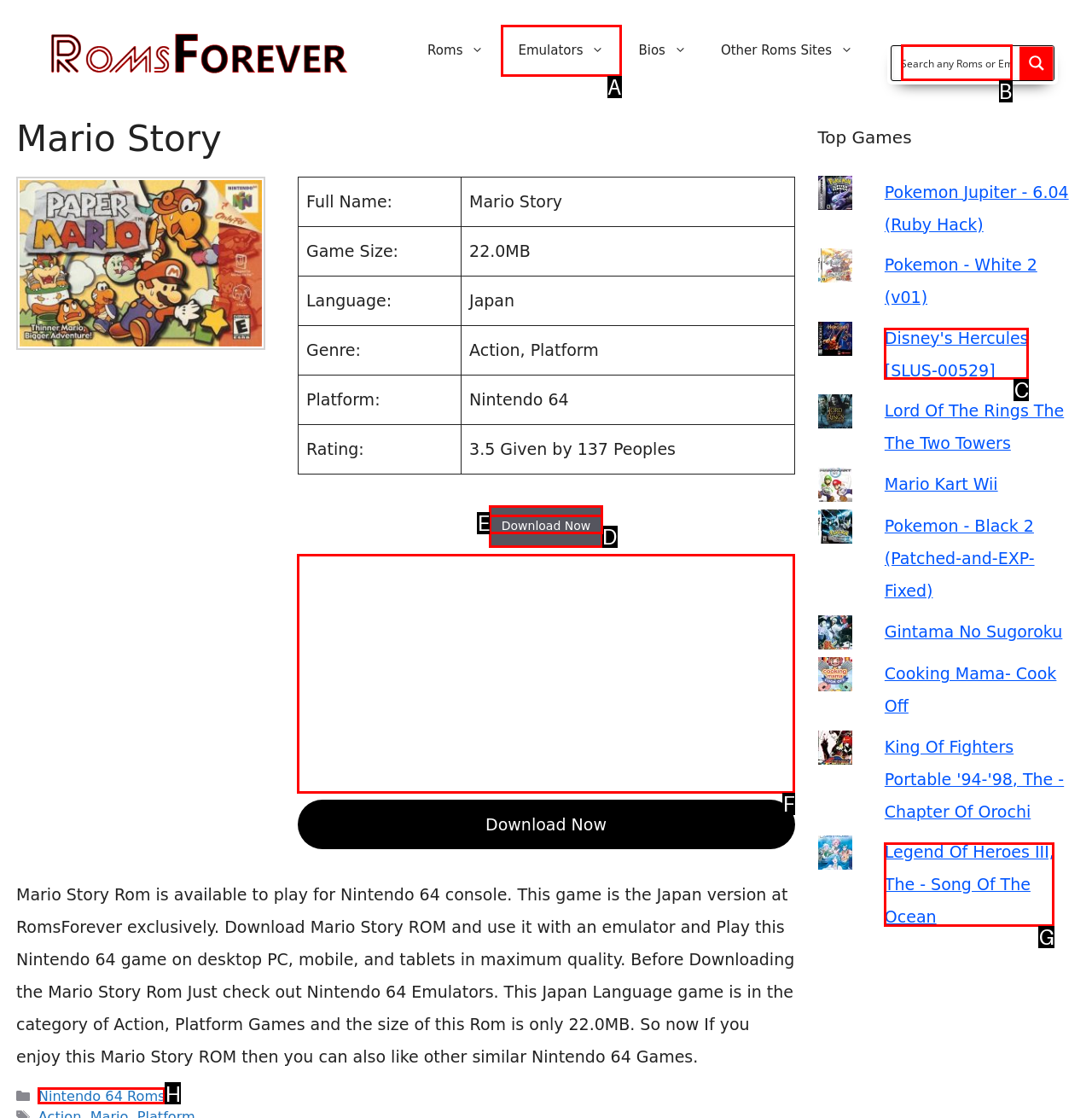Match the element description: Nintendo 64 Roms to the correct HTML element. Answer with the letter of the selected option.

H